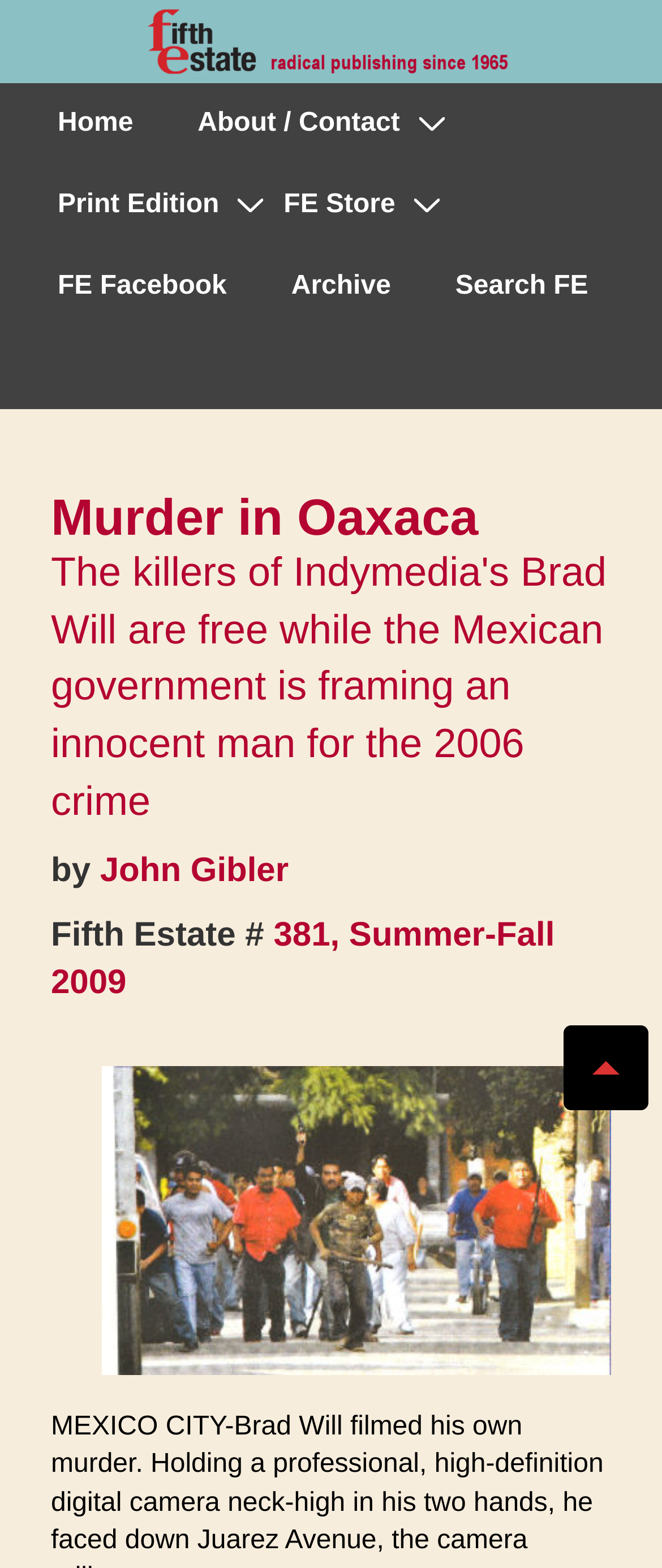Identify the bounding box coordinates for the UI element that matches this description: "About / Contact".

[0.252, 0.053, 0.65, 0.105]